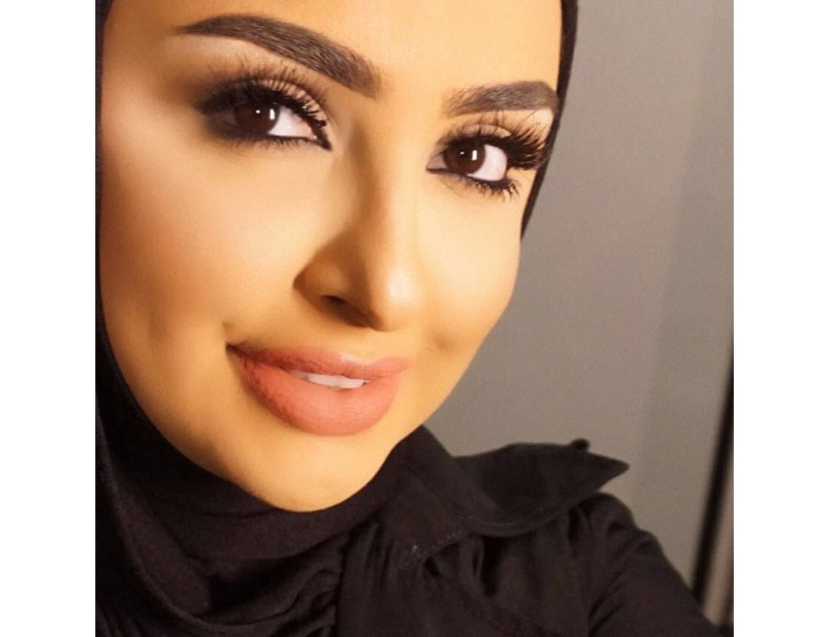Give a one-word or one-phrase response to the question:
What is the shape of the woman's eyebrows?

Subtly arched